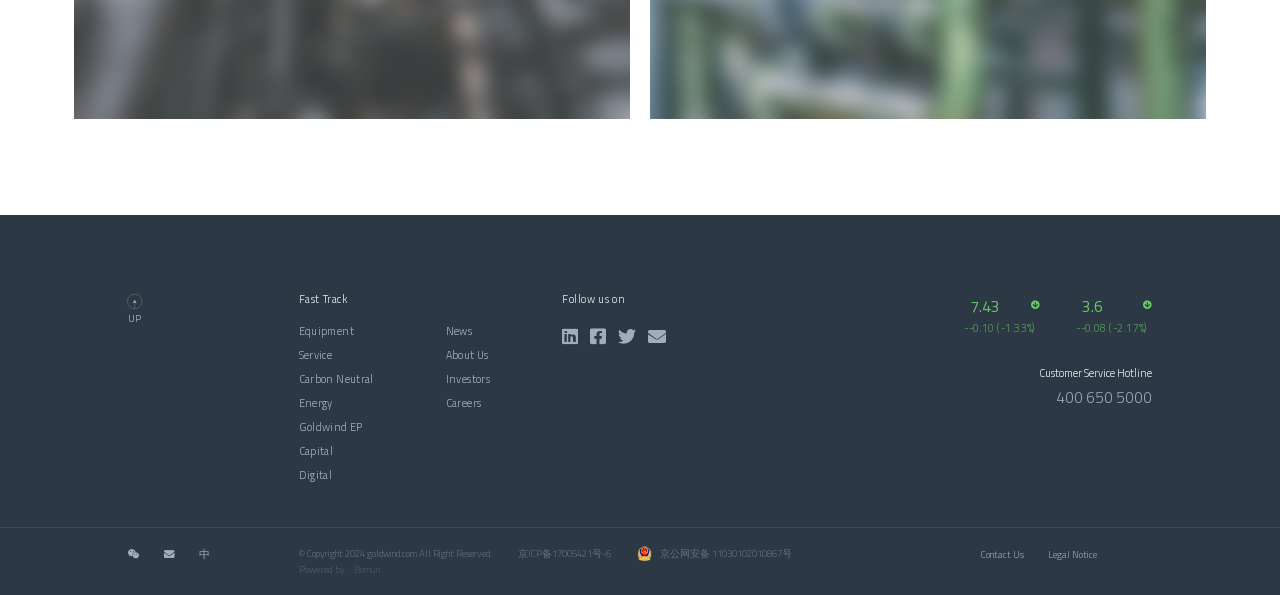Specify the bounding box coordinates of the region I need to click to perform the following instruction: "Contact Us". The coordinates must be four float numbers in the range of 0 to 1, i.e., [left, top, right, bottom].

[0.767, 0.903, 0.8, 0.929]